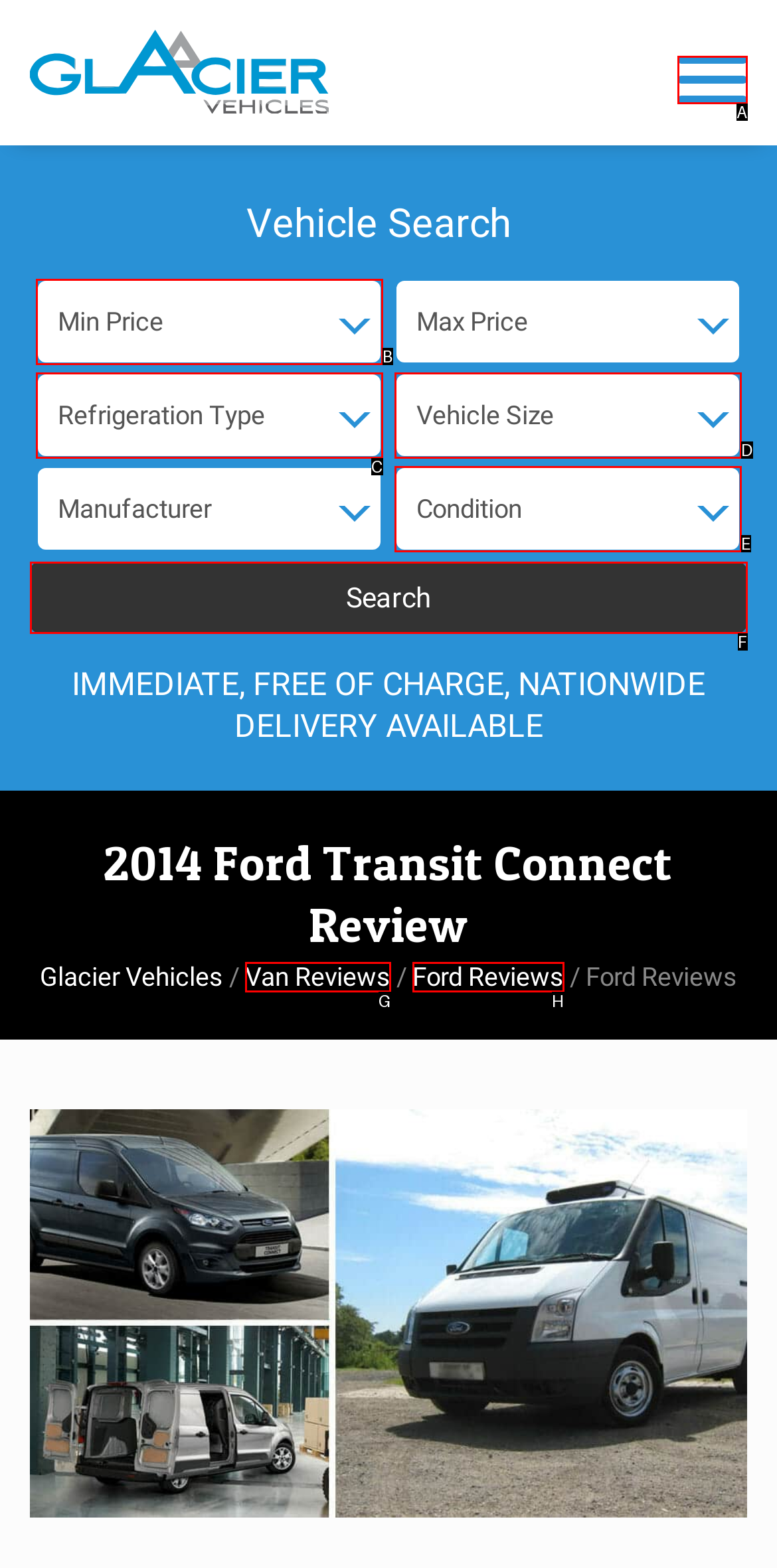Identify the bounding box that corresponds to: value="Search"
Respond with the letter of the correct option from the provided choices.

F